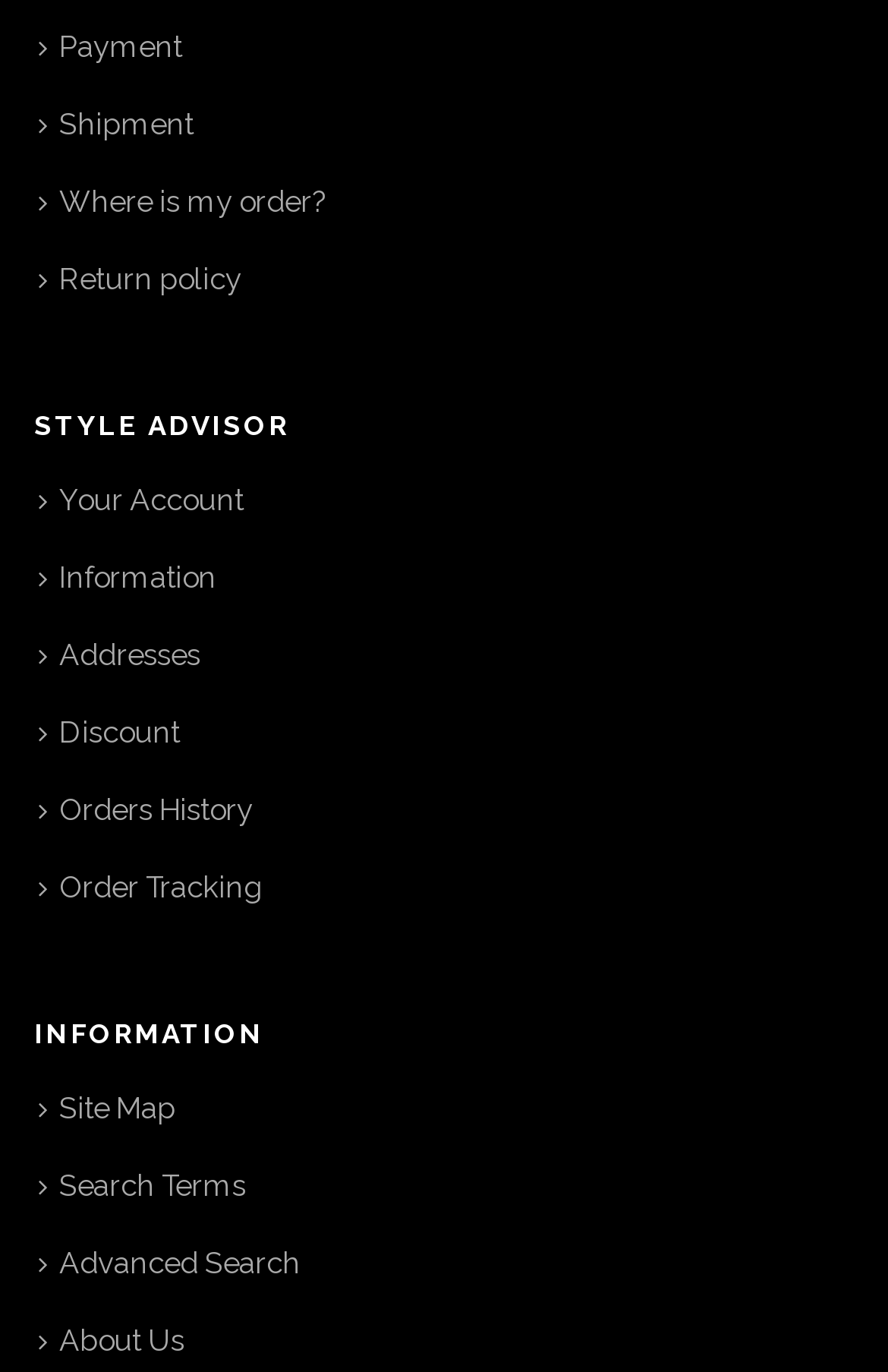Please indicate the bounding box coordinates for the clickable area to complete the following task: "View payment information". The coordinates should be specified as four float numbers between 0 and 1, i.e., [left, top, right, bottom].

[0.038, 0.019, 0.21, 0.052]